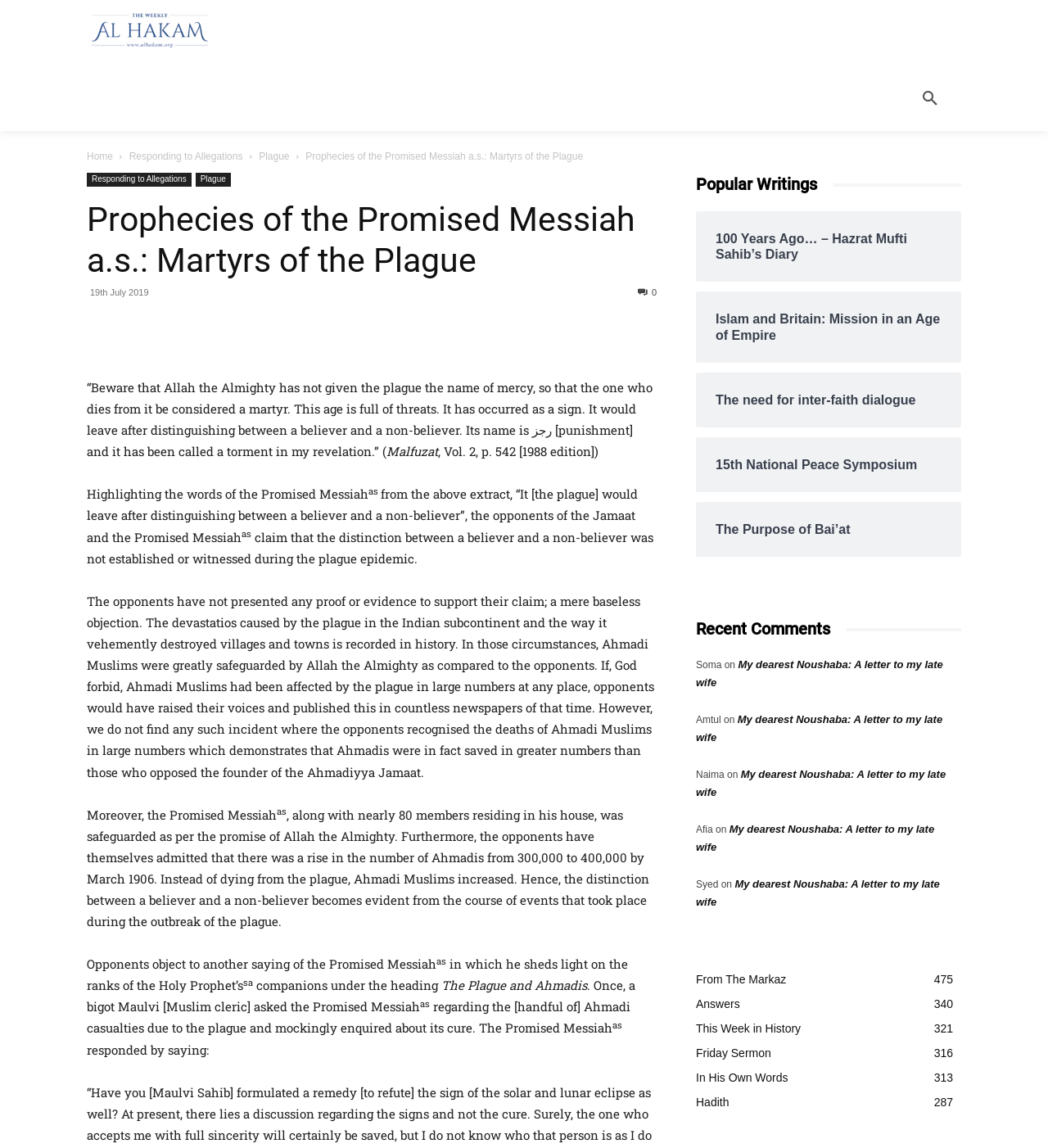Provide the bounding box coordinates for the UI element that is described by this text: "Friday Sermon". The coordinates should be in the form of four float numbers between 0 and 1: [left, top, right, bottom].

[0.234, 0.0, 0.338, 0.057]